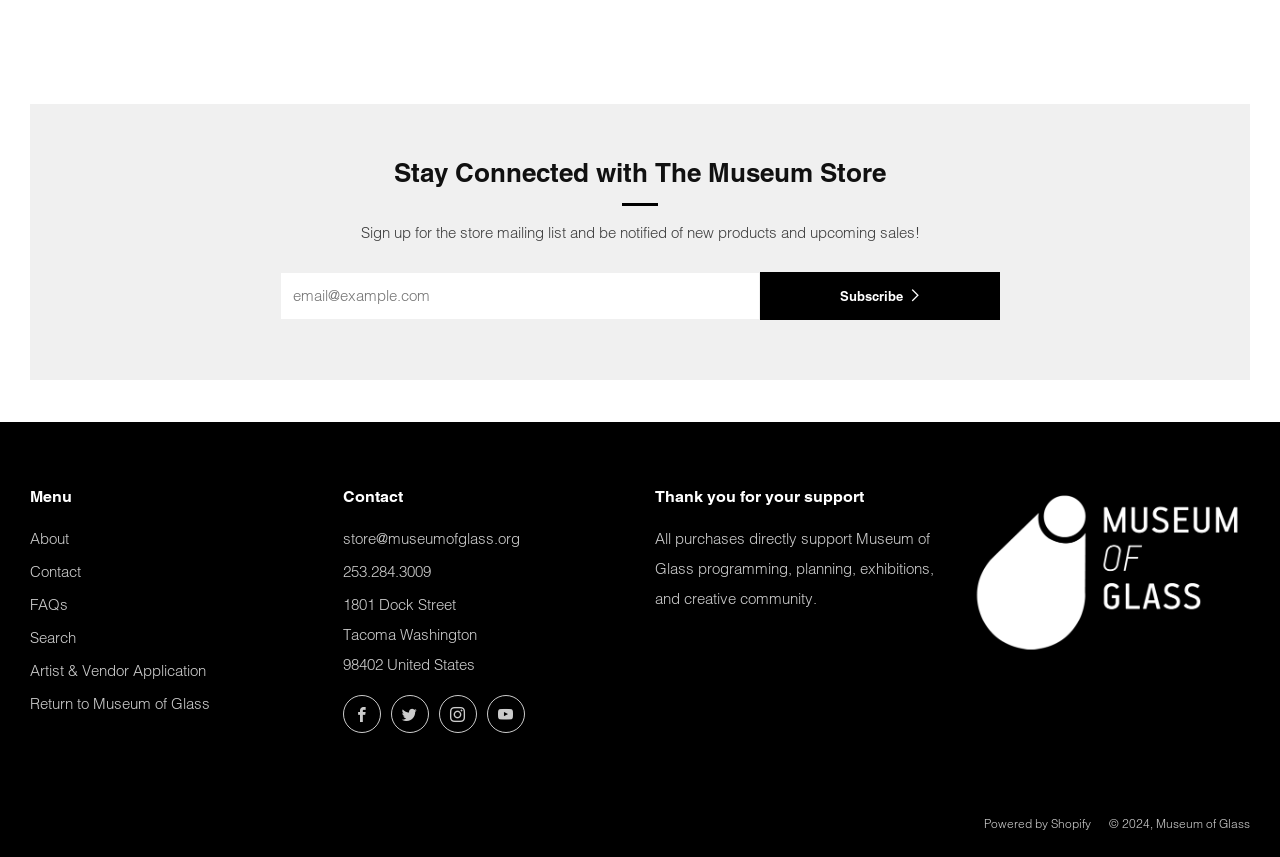Pinpoint the bounding box coordinates of the area that should be clicked to complete the following instruction: "Explore the 'The Uninitiated' related link". The coordinates must be given as four float numbers between 0 and 1, i.e., [left, top, right, bottom].

None